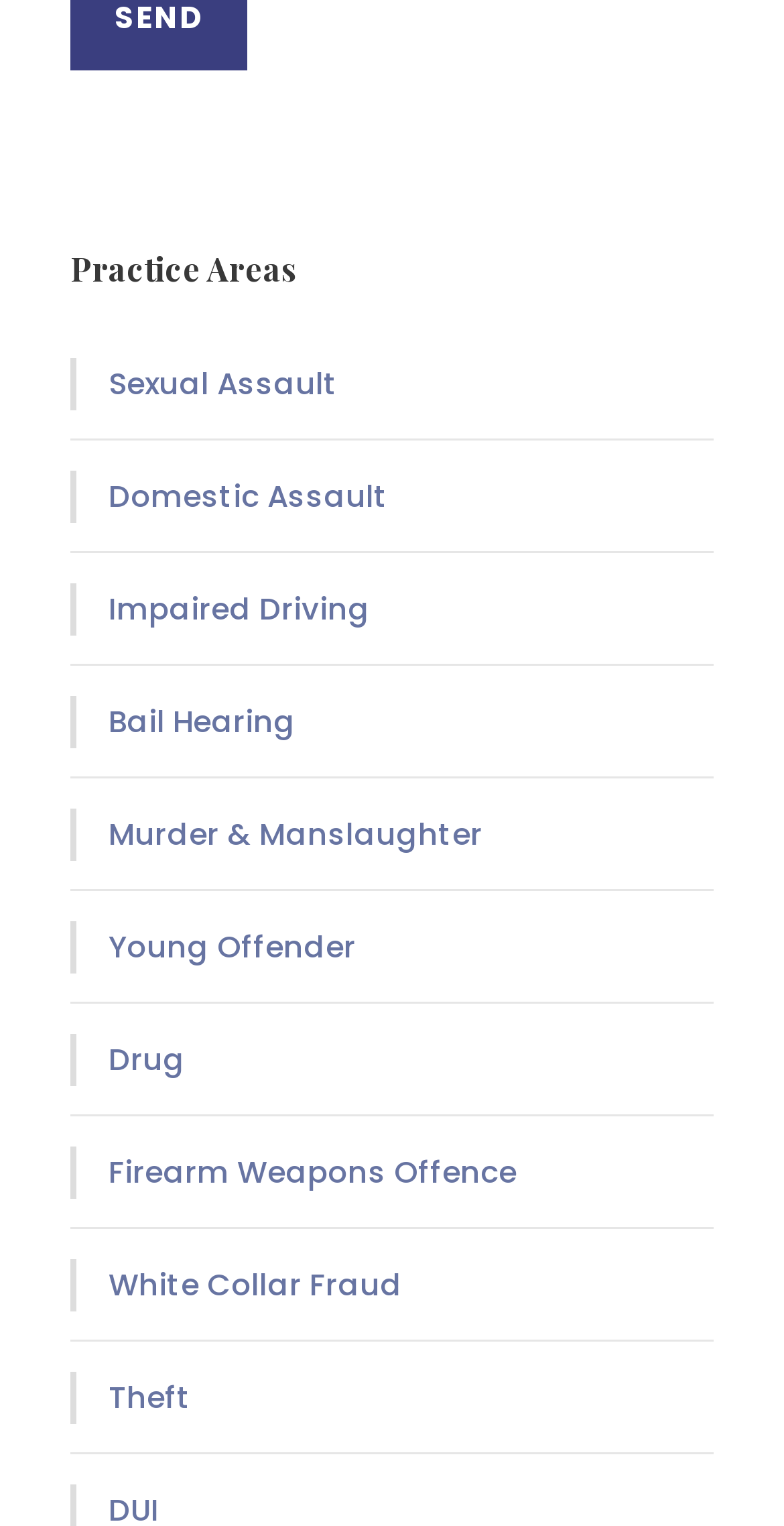Using the information in the image, give a detailed answer to the following question: How many practice areas are listed?

I counted the number of links under the 'Practice Areas' heading, and there are 8 links, each representing a different practice area.